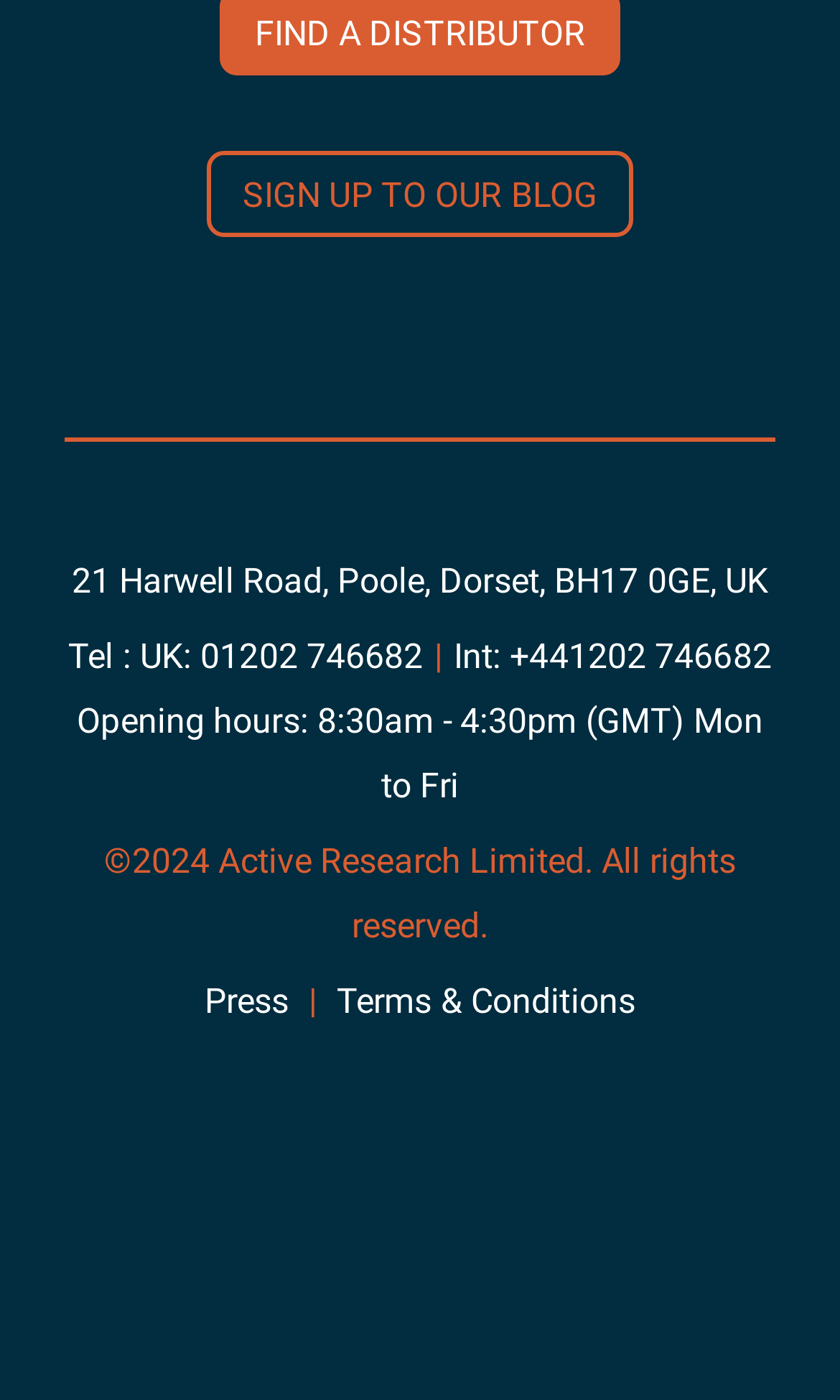Kindly provide the bounding box coordinates of the section you need to click on to fulfill the given instruction: "Follow us on Twitter".

[0.201, 0.228, 0.265, 0.26]